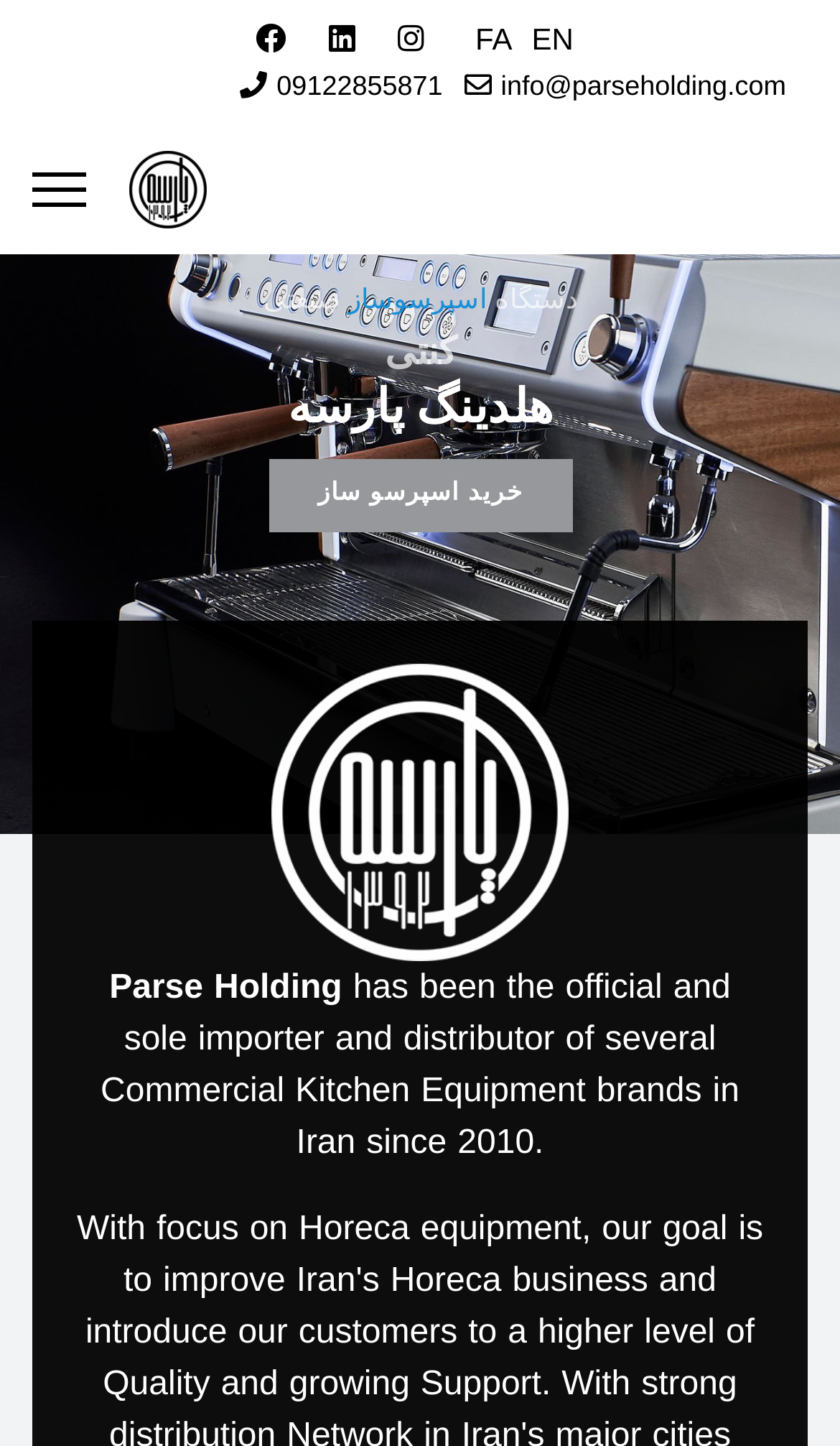How many social media links are there?
Look at the image and respond to the question as thoroughly as possible.

There are four social media links: Facebook, Linkedin, Instagram, and an unknown link represented by 'FA' which are located at the top of the webpage with bounding box coordinates [0.304, 0.009, 0.34, 0.046], [0.392, 0.009, 0.422, 0.046], [0.474, 0.009, 0.504, 0.046], and [0.566, 0.009, 0.61, 0.046] respectively.